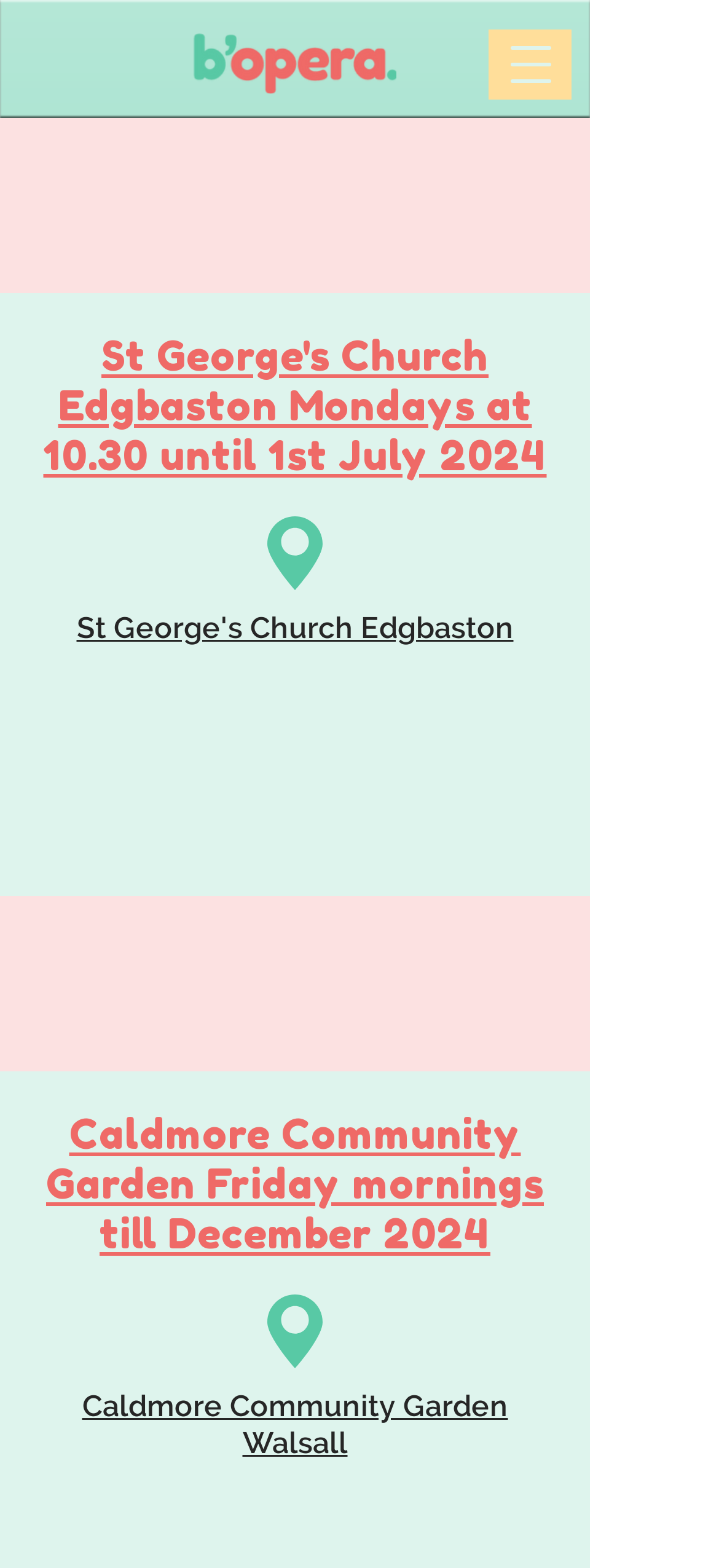Locate the UI element that matches the description aria-label="Open navigation menu" in the webpage screenshot. Return the bounding box coordinates in the format (top-left x, top-left y, bottom-right x, bottom-right y), with values ranging from 0 to 1.

[0.679, 0.019, 0.795, 0.064]